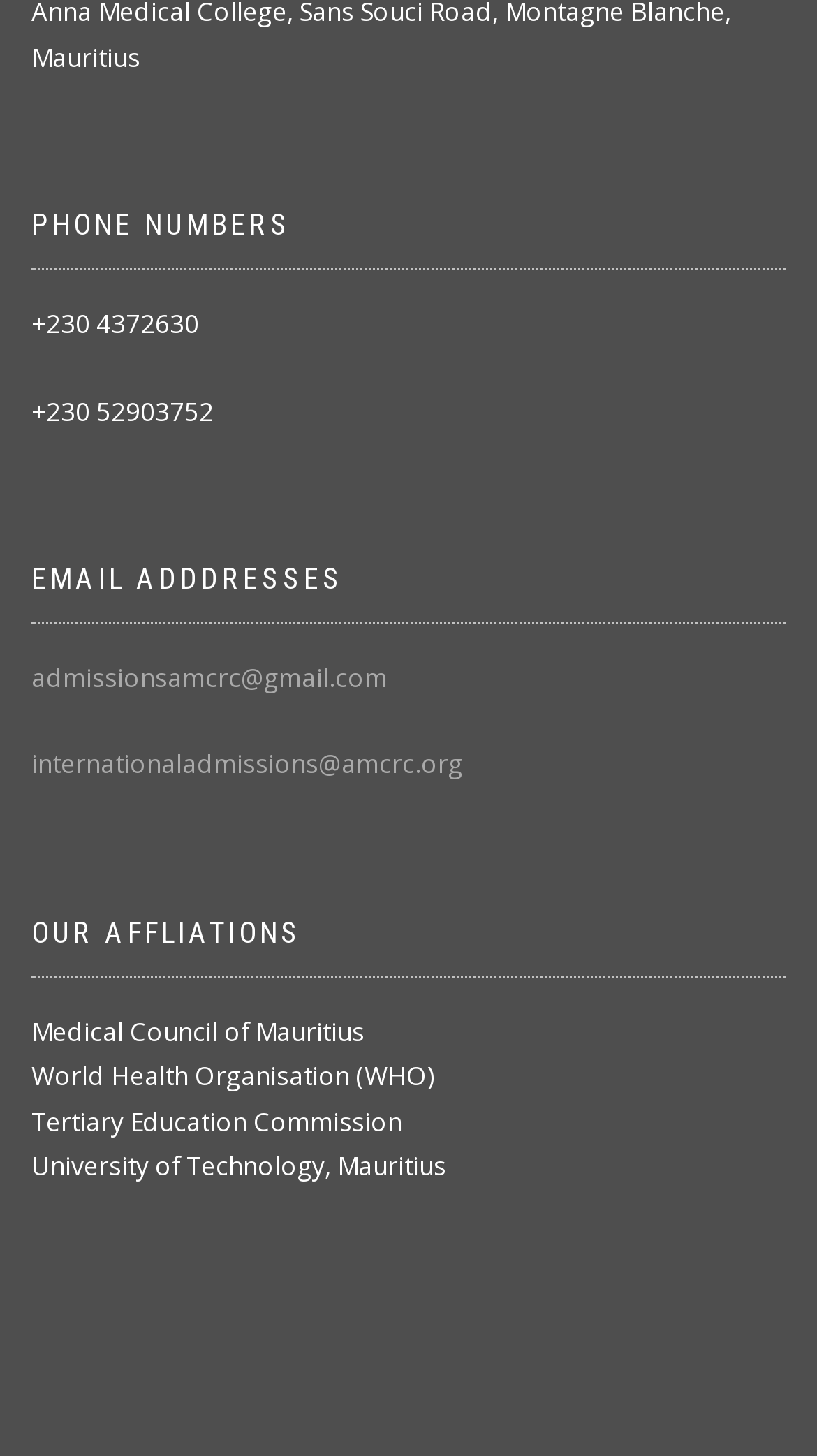What is the first phone number listed?
Answer with a single word or short phrase according to what you see in the image.

+230 4372630